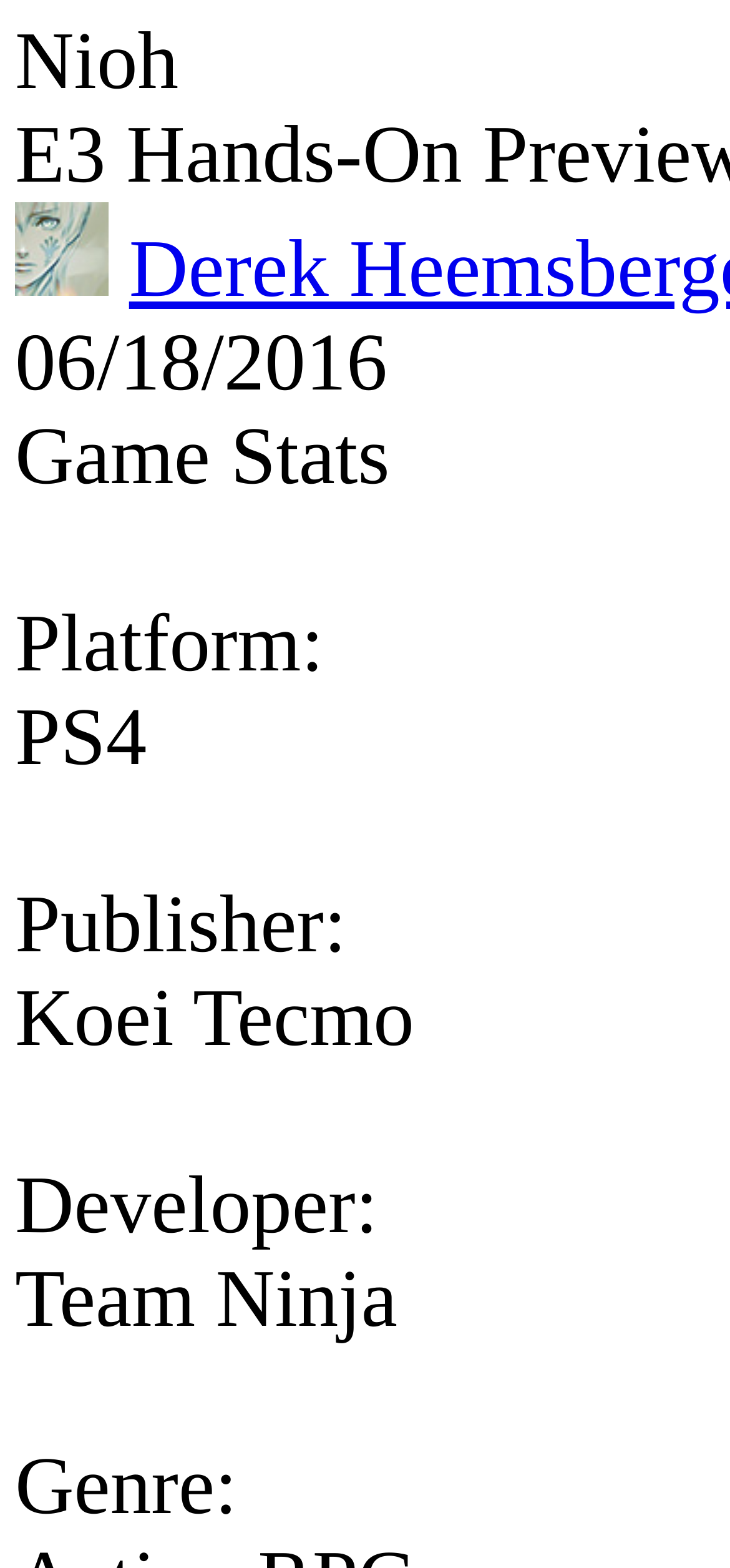What is the release date of the game?
Provide a fully detailed and comprehensive answer to the question.

The release date of the game can be found by looking at the StaticText element with the text '06/18/2016', which is likely to be the release date of the game.